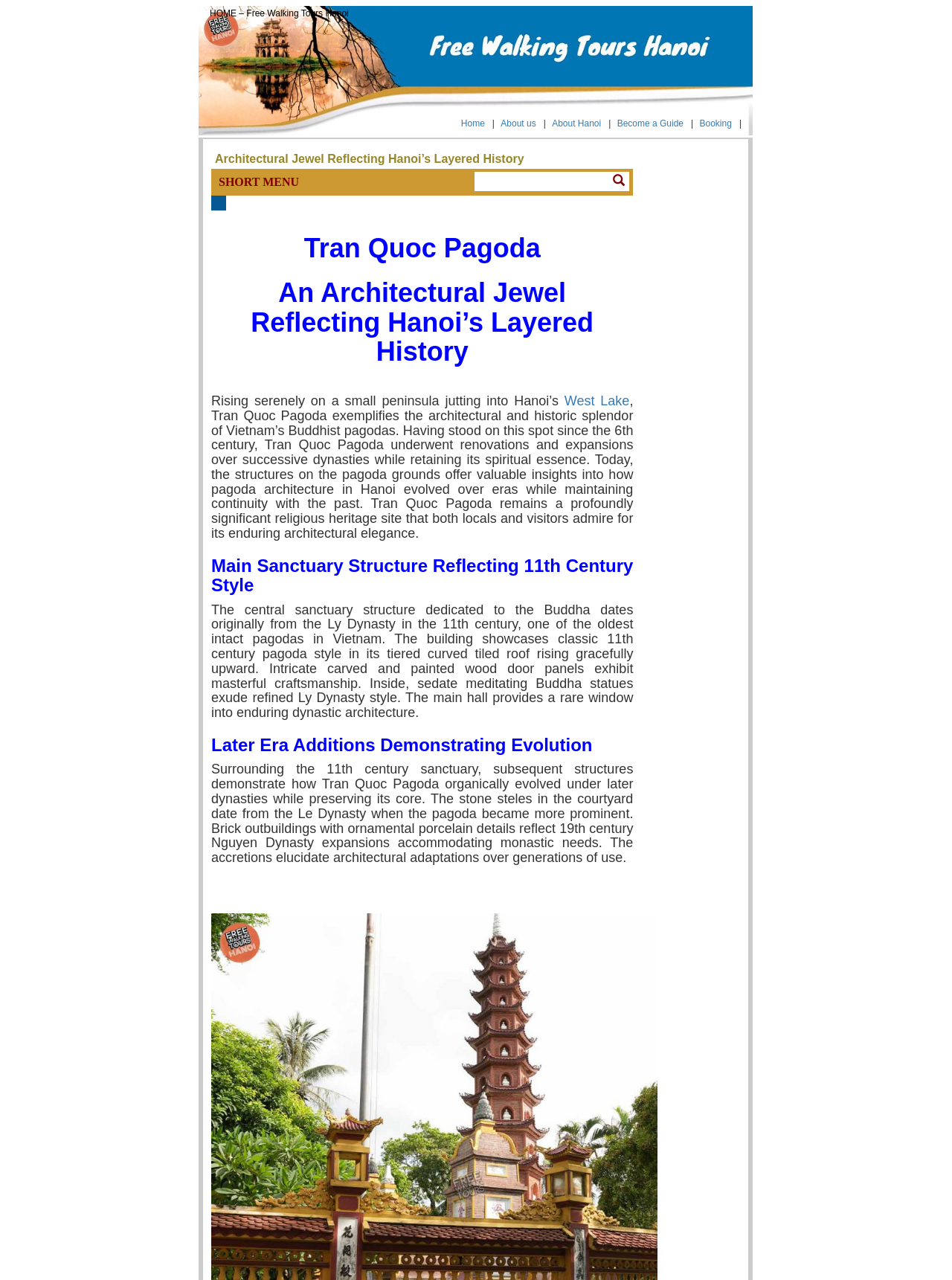Determine the bounding box for the described UI element: "Booking".

[0.735, 0.092, 0.769, 0.1]